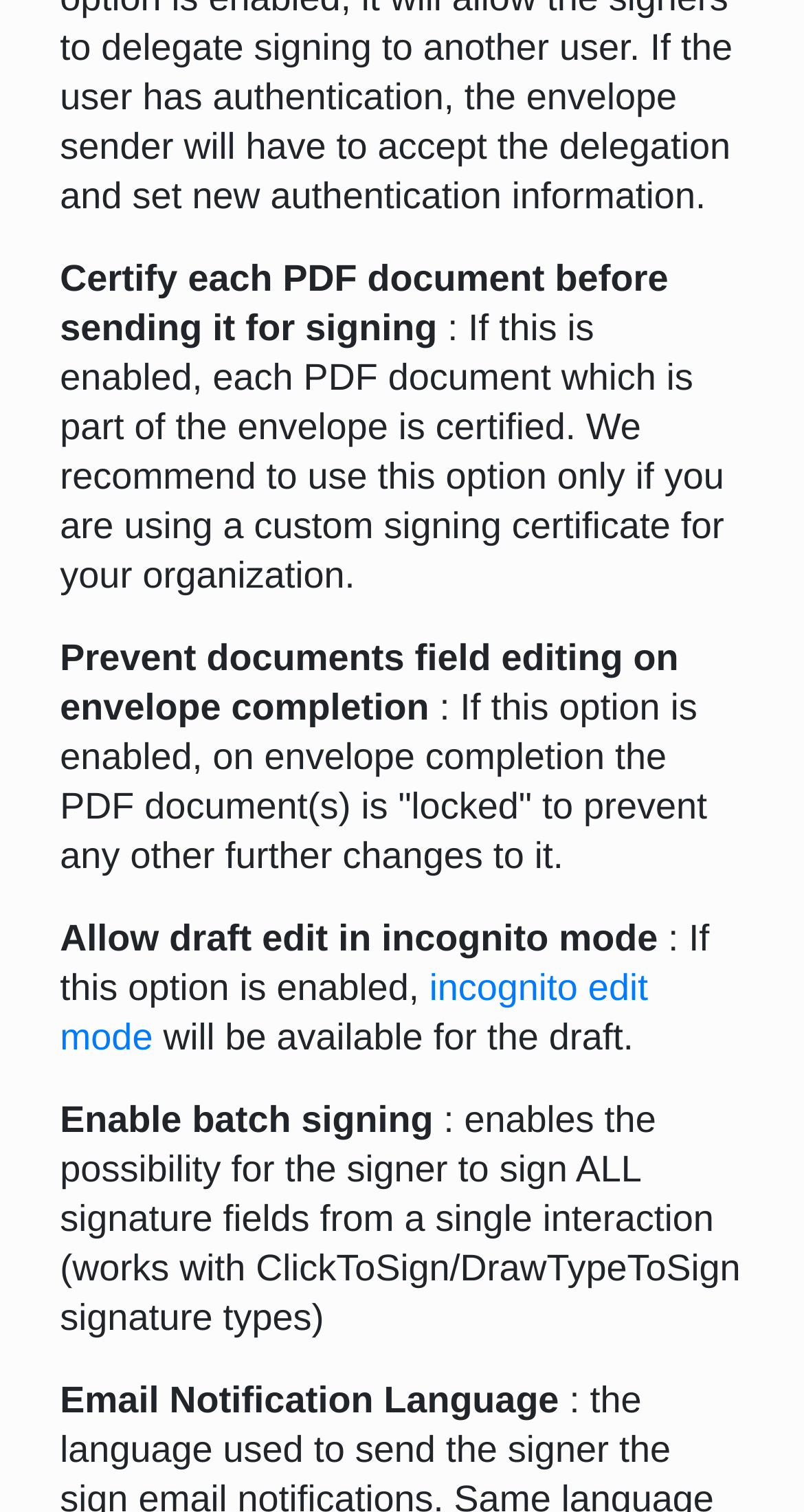What can be set for email notifications?
Please use the image to deliver a detailed and complete answer.

The webpage has an option to set the language for email notifications, which suggests that the language of email notifications can be customized.